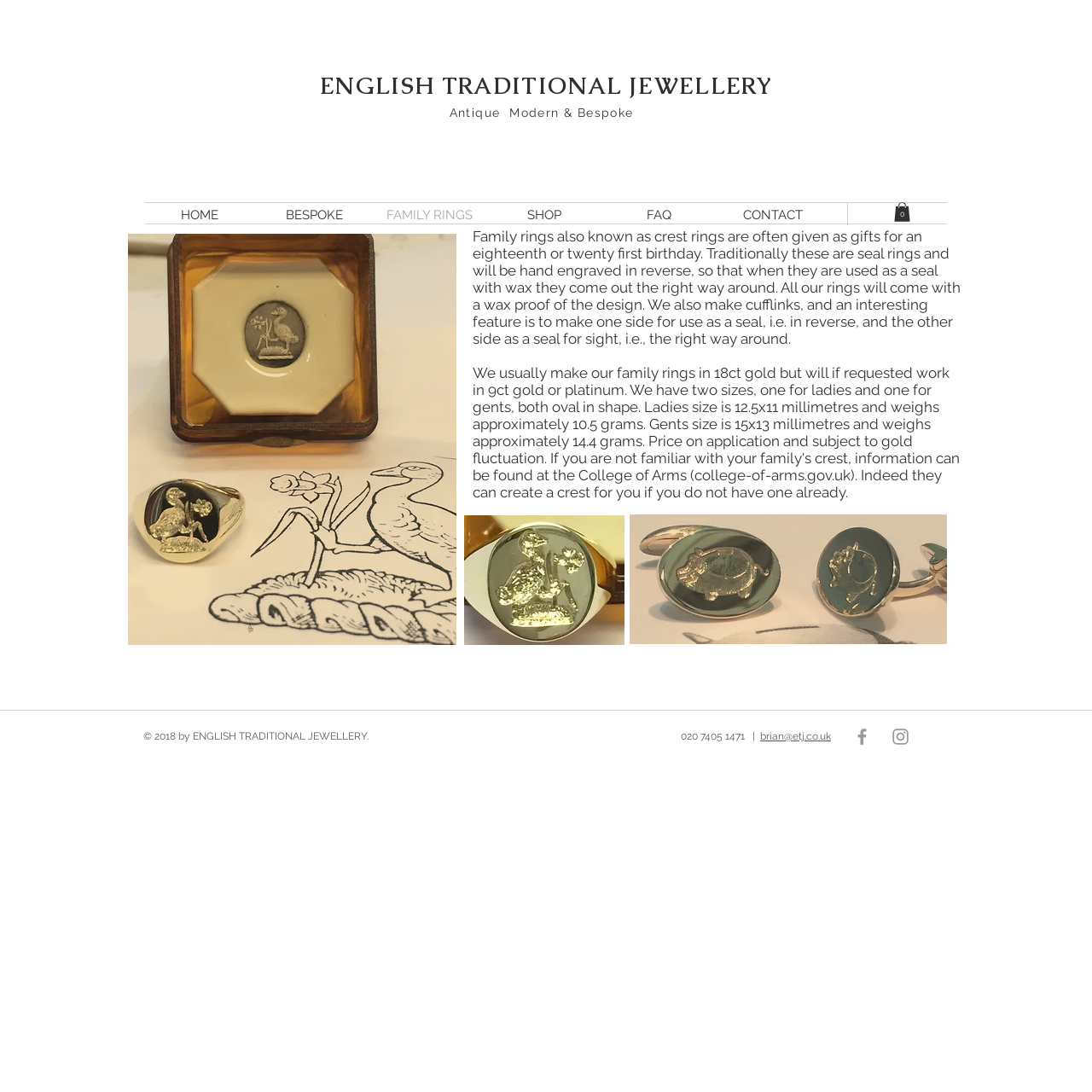How many images are displayed on the webpage?
Answer the question in as much detail as possible.

By analyzing the webpage content, I can see that there are three images displayed: one with the id '0189fce6bc1c5957cc7c1164e9bc7bf7065c4e8b', another with the id '01d2e1c426bdec9104bfdeba1cb2bbe538462f58', and the last one with the id '016312ef9776f34df762fda9fd4850fe6544b449'.